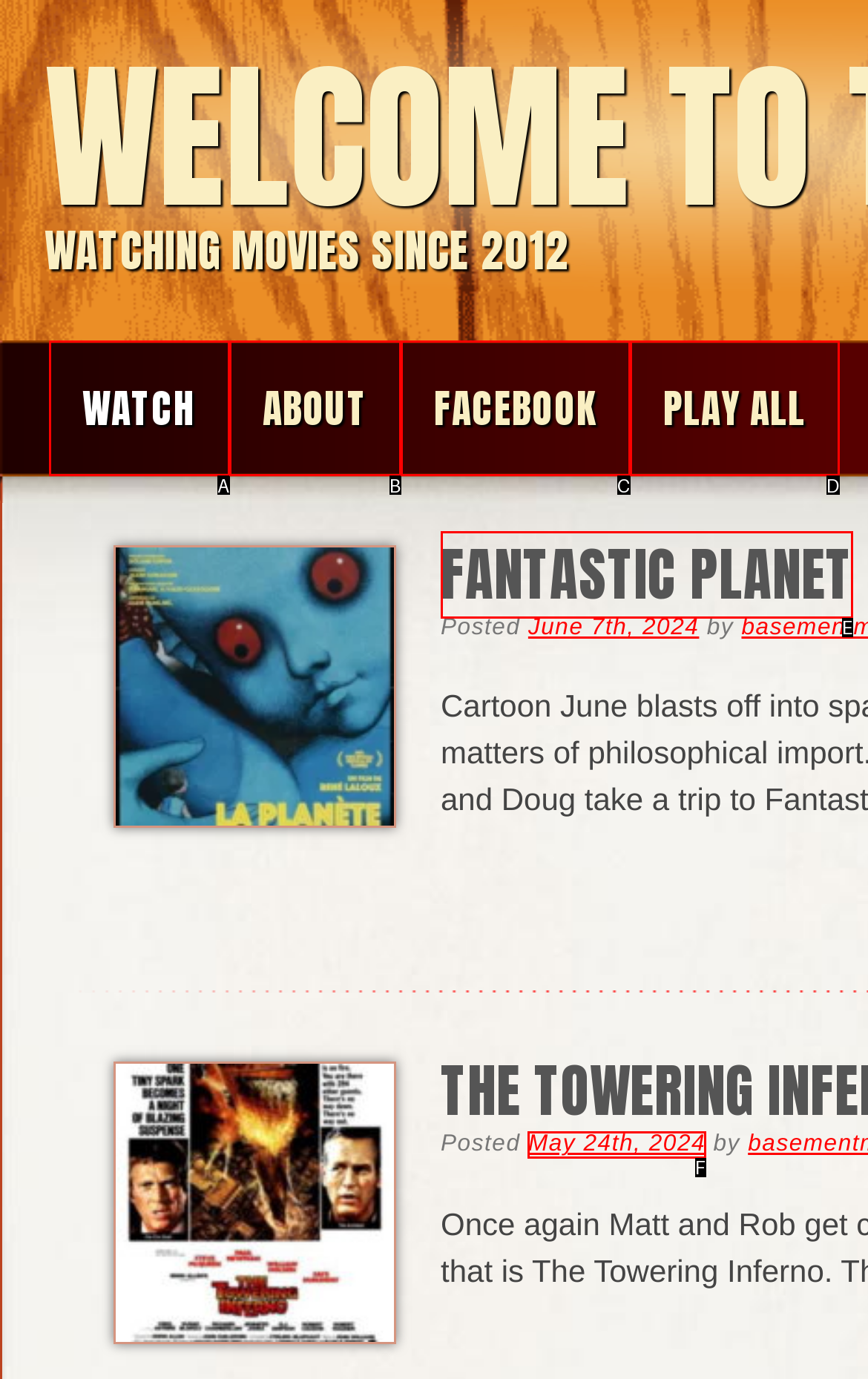Choose the letter that best represents the description: Fantastic Planet. Provide the letter as your response.

E